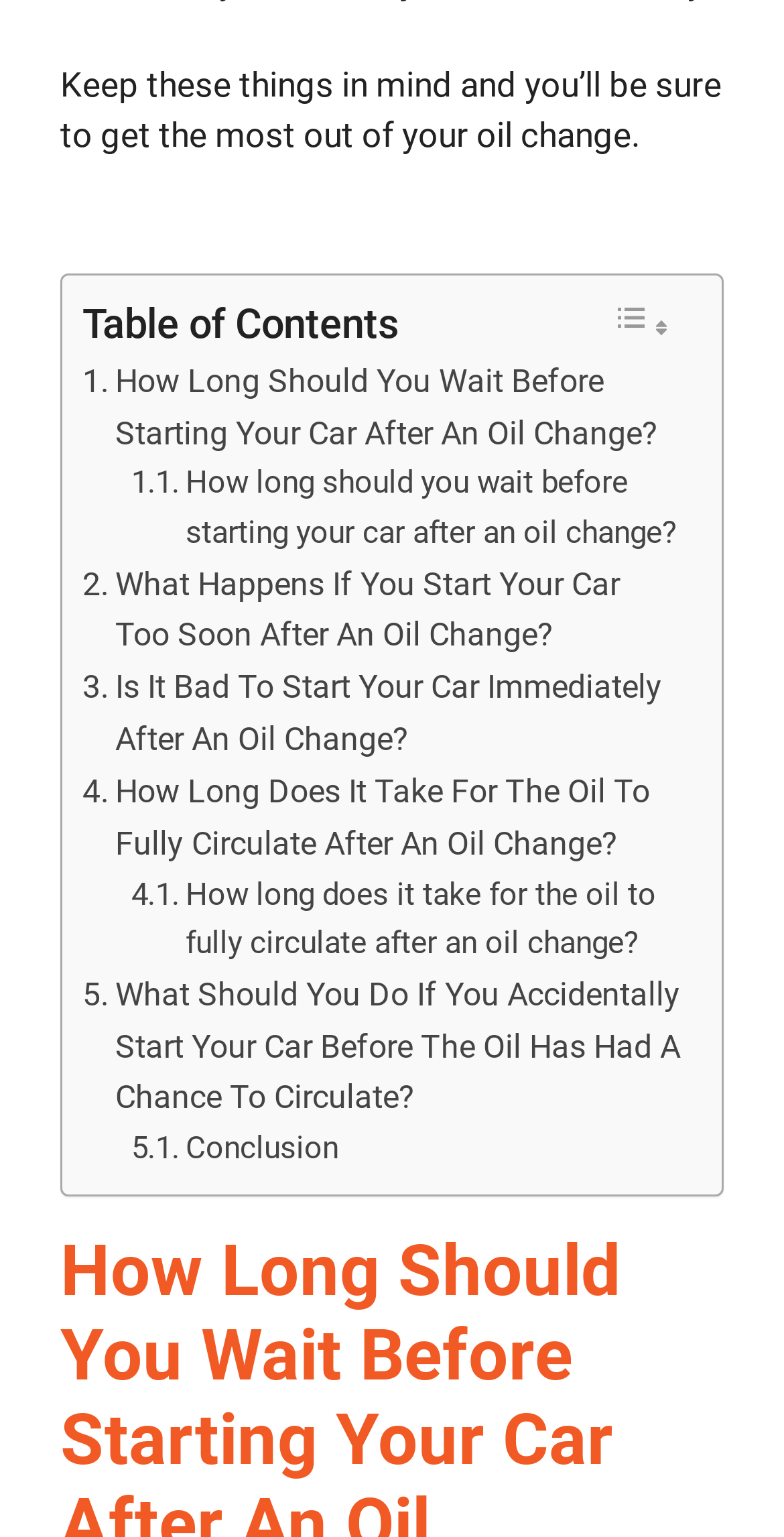Kindly respond to the following question with a single word or a brief phrase: 
How many images are present in the toggle button?

2